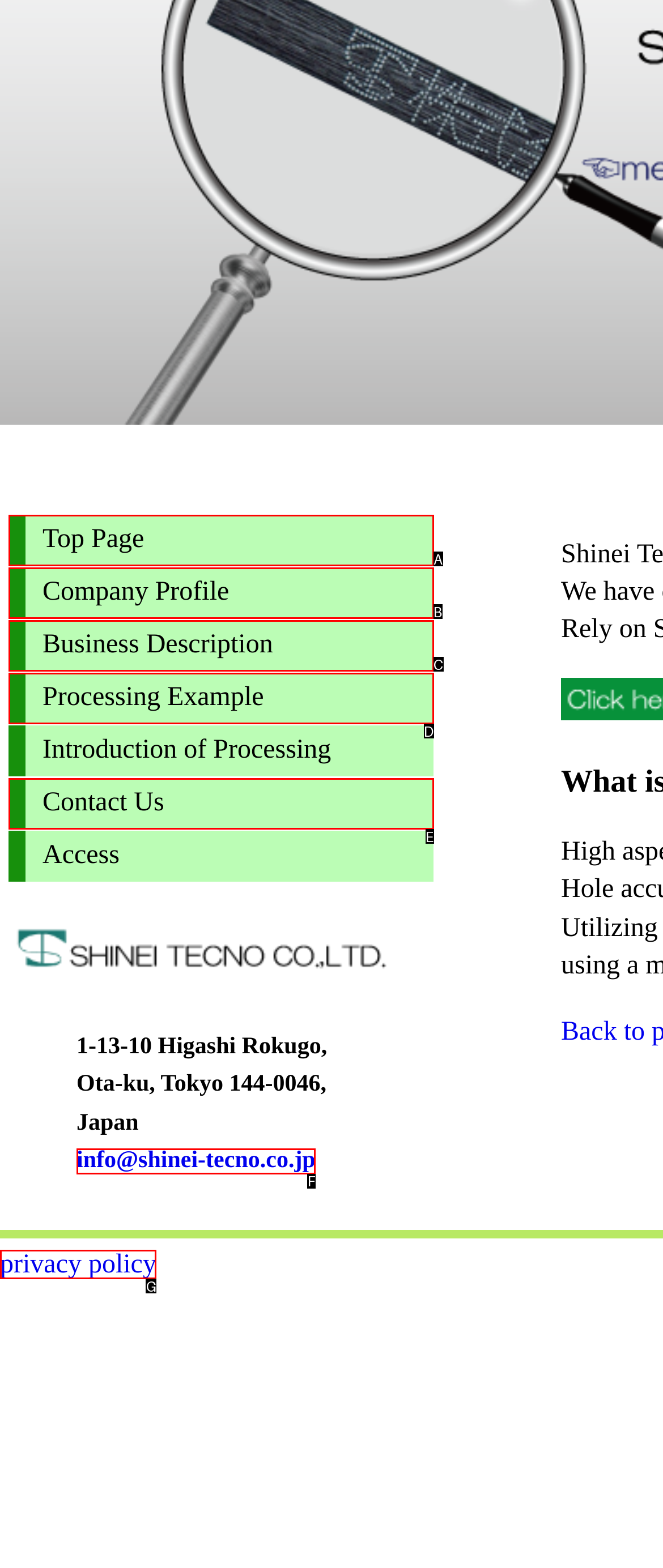From the given options, choose the HTML element that aligns with the description: info@shinei-tecno.co.jp. Respond with the letter of the selected element.

F